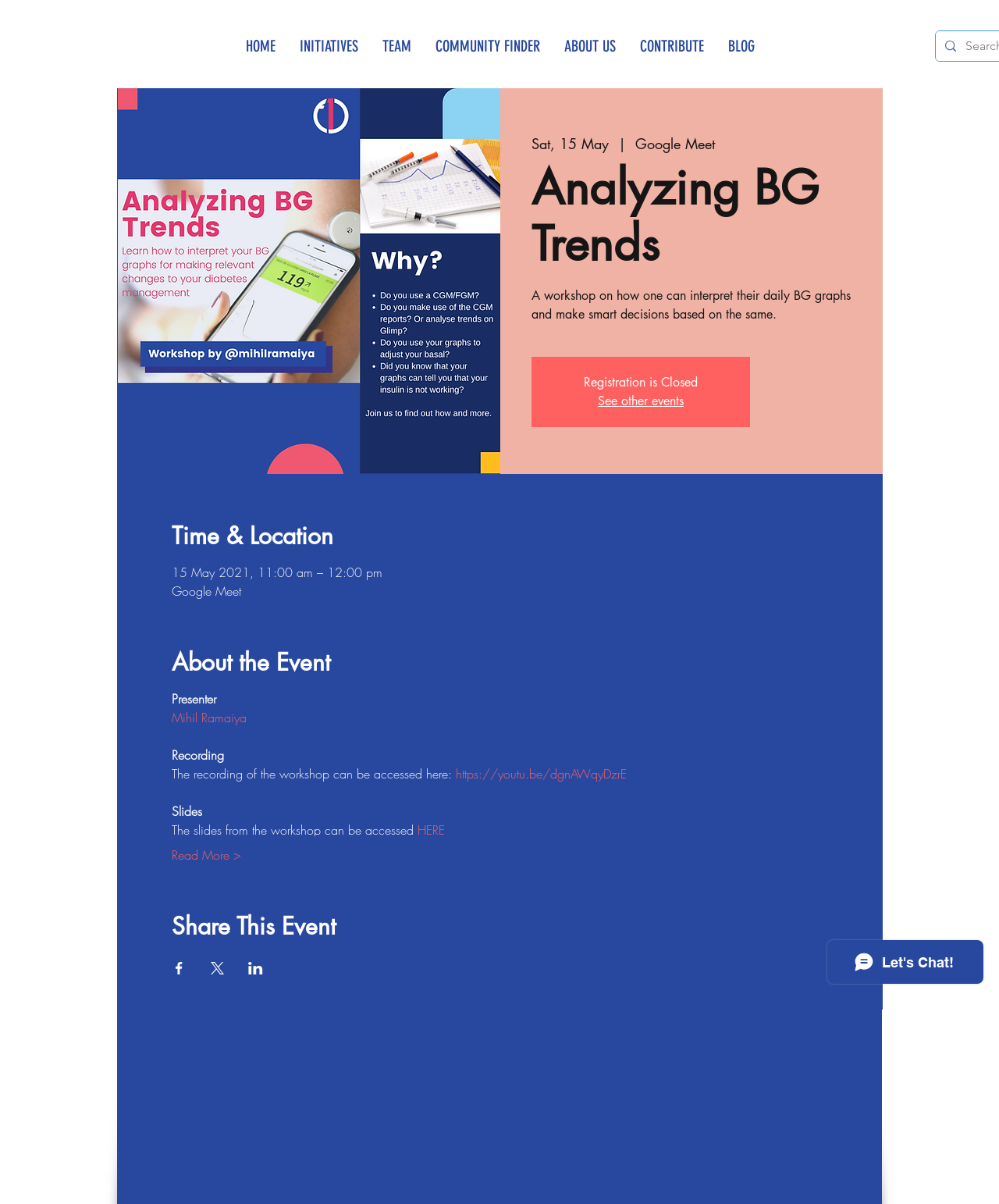Where can the recording of the workshop be accessed?
Examine the image and give a concise answer in one word or a short phrase.

https://youtu.be/dgnAWqyDzrE